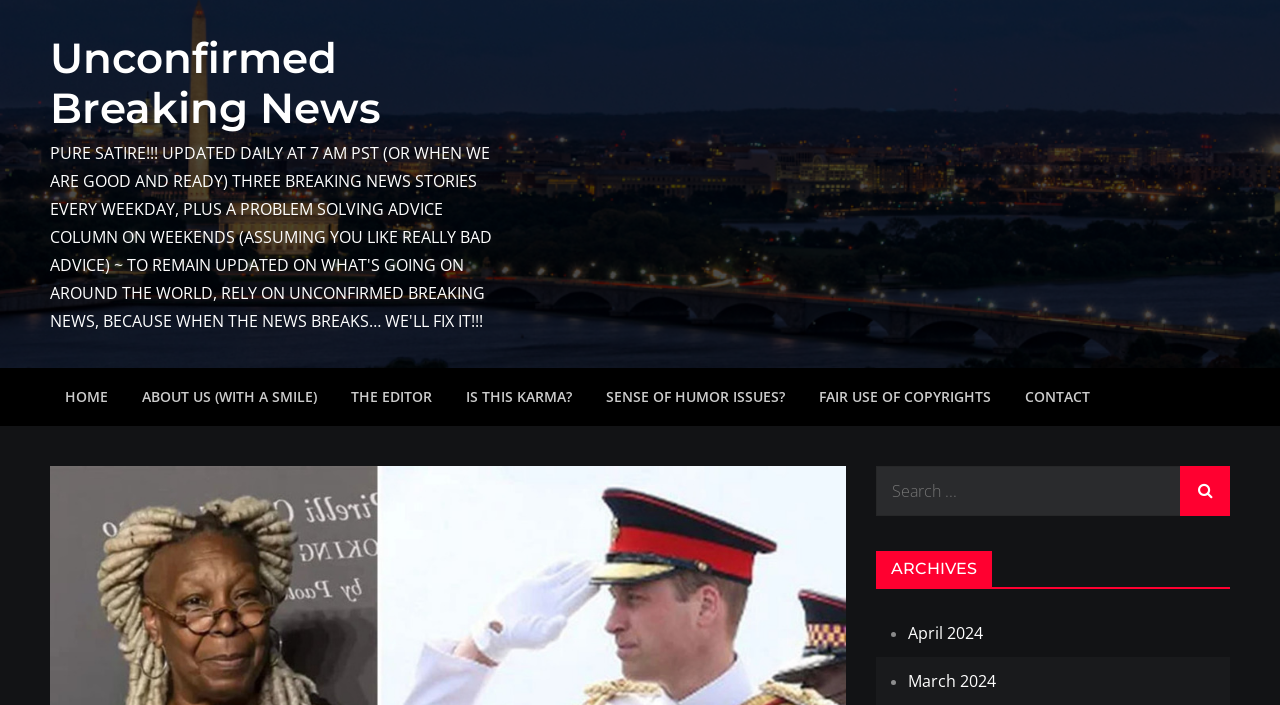Identify the bounding box coordinates for the region of the element that should be clicked to carry out the instruction: "View Medical Device Prototyping Design". The bounding box coordinates should be four float numbers between 0 and 1, i.e., [left, top, right, bottom].

None